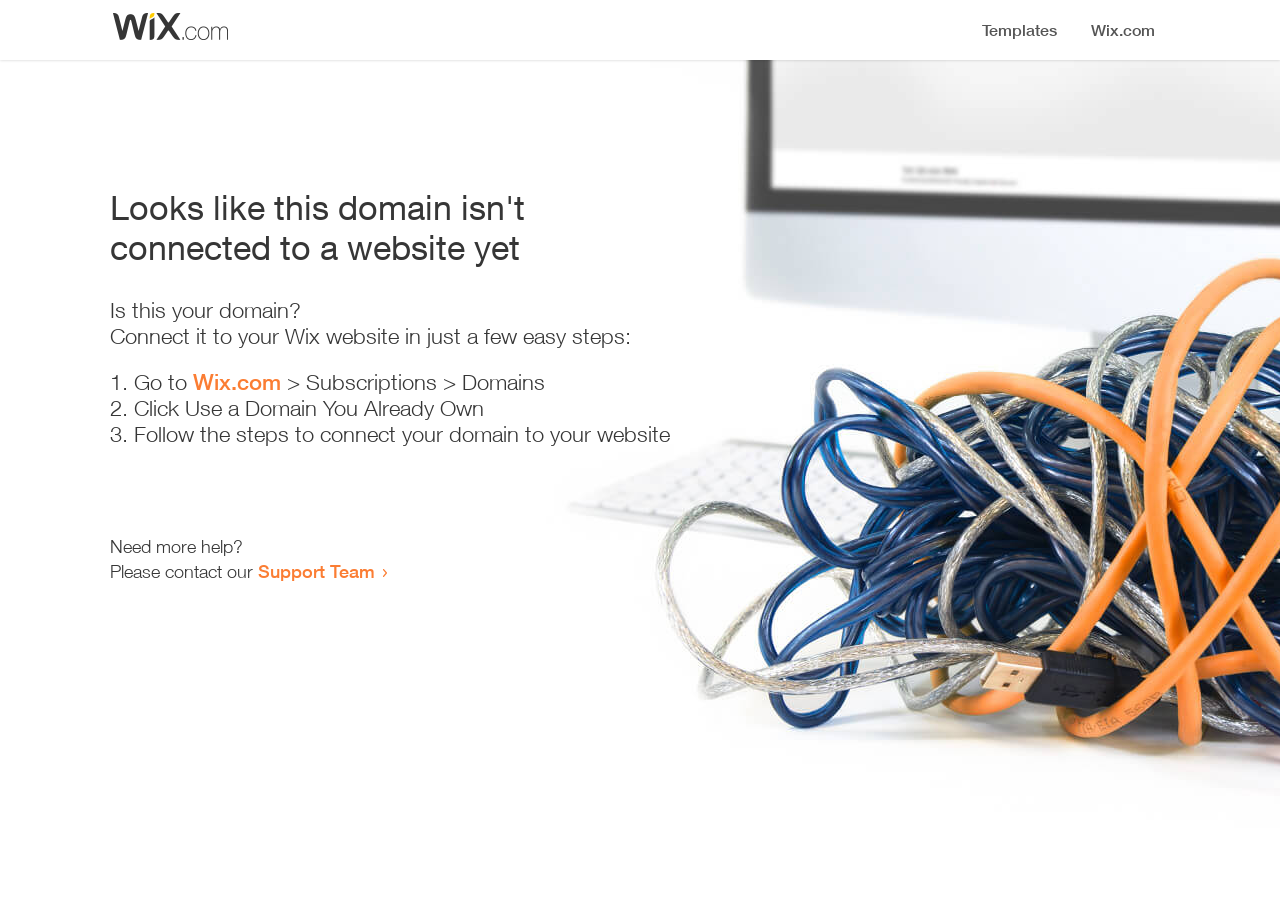How many steps are required to connect the domain?
Refer to the image and give a detailed answer to the question.

The webpage provides a list of steps to connect the domain, which includes three list markers '1.', '2.', and '3.' with corresponding instructions.